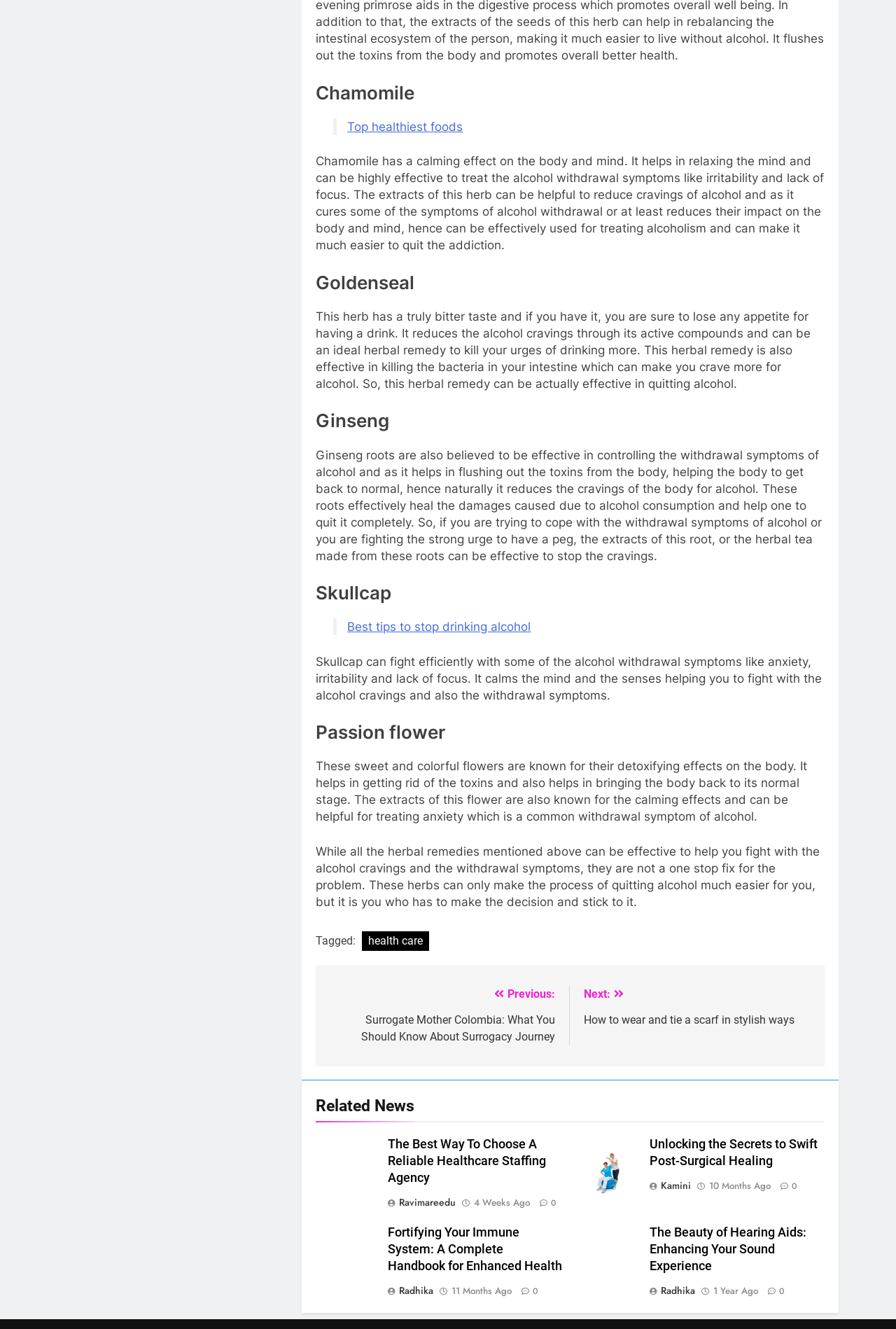Please determine the bounding box coordinates of the element to click on in order to accomplish the following task: "Explore 'Related News'". Ensure the coordinates are four float numbers ranging from 0 to 1, i.e., [left, top, right, bottom].

[0.352, 0.824, 0.92, 0.845]